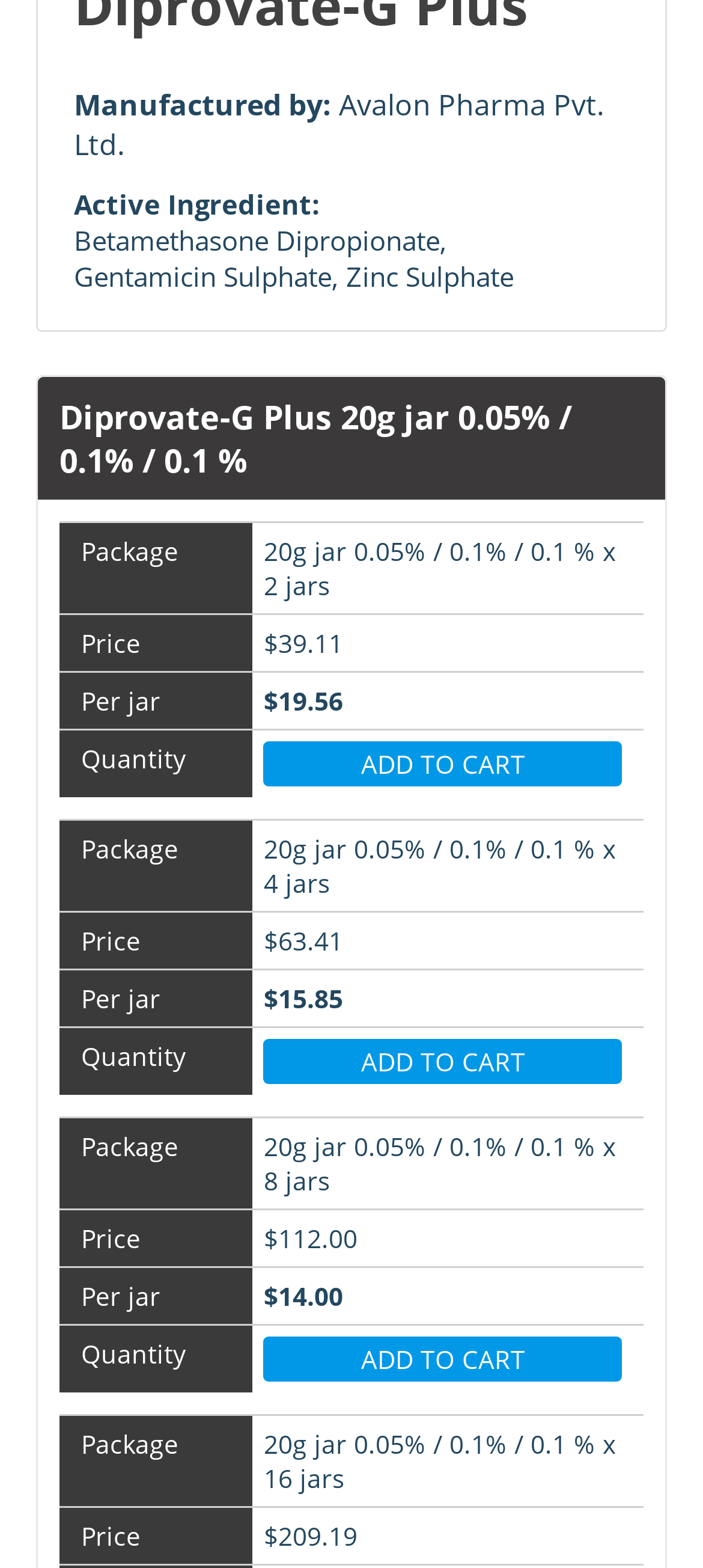How many package options are available for Diprovate-G Plus?
Carefully examine the image and provide a detailed answer to the question.

There are four package options available for Diprovate-G Plus, which can be found in the grid cells with prices and quantities. These options are 2 jars, 4 jars, 8 jars, and 16 jars.